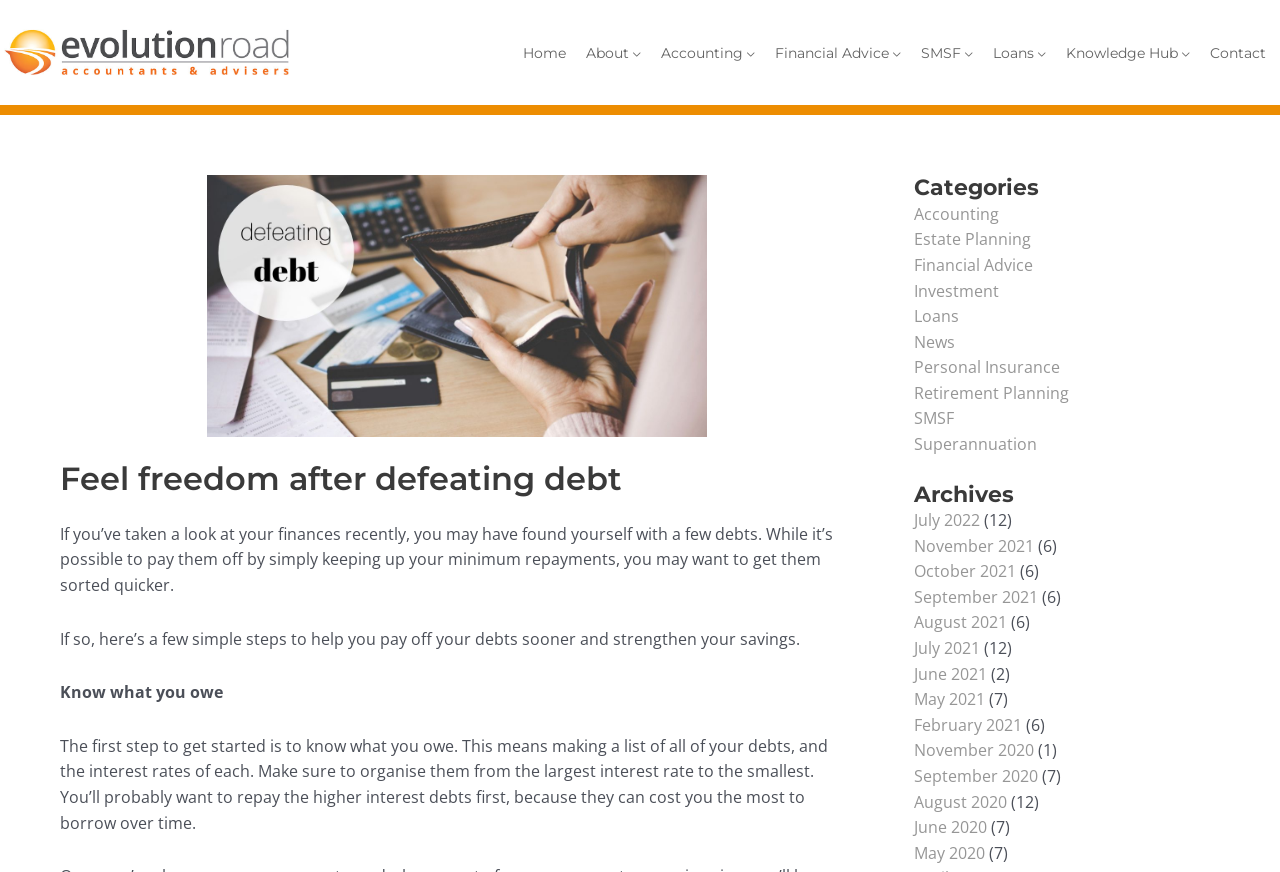How many articles are there in July 2022?
Offer a detailed and exhaustive answer to the question.

The number of articles in July 2022 is 12, which is indicated by the text '(12)' next to the link 'July 2022' under the 'Archives' section.